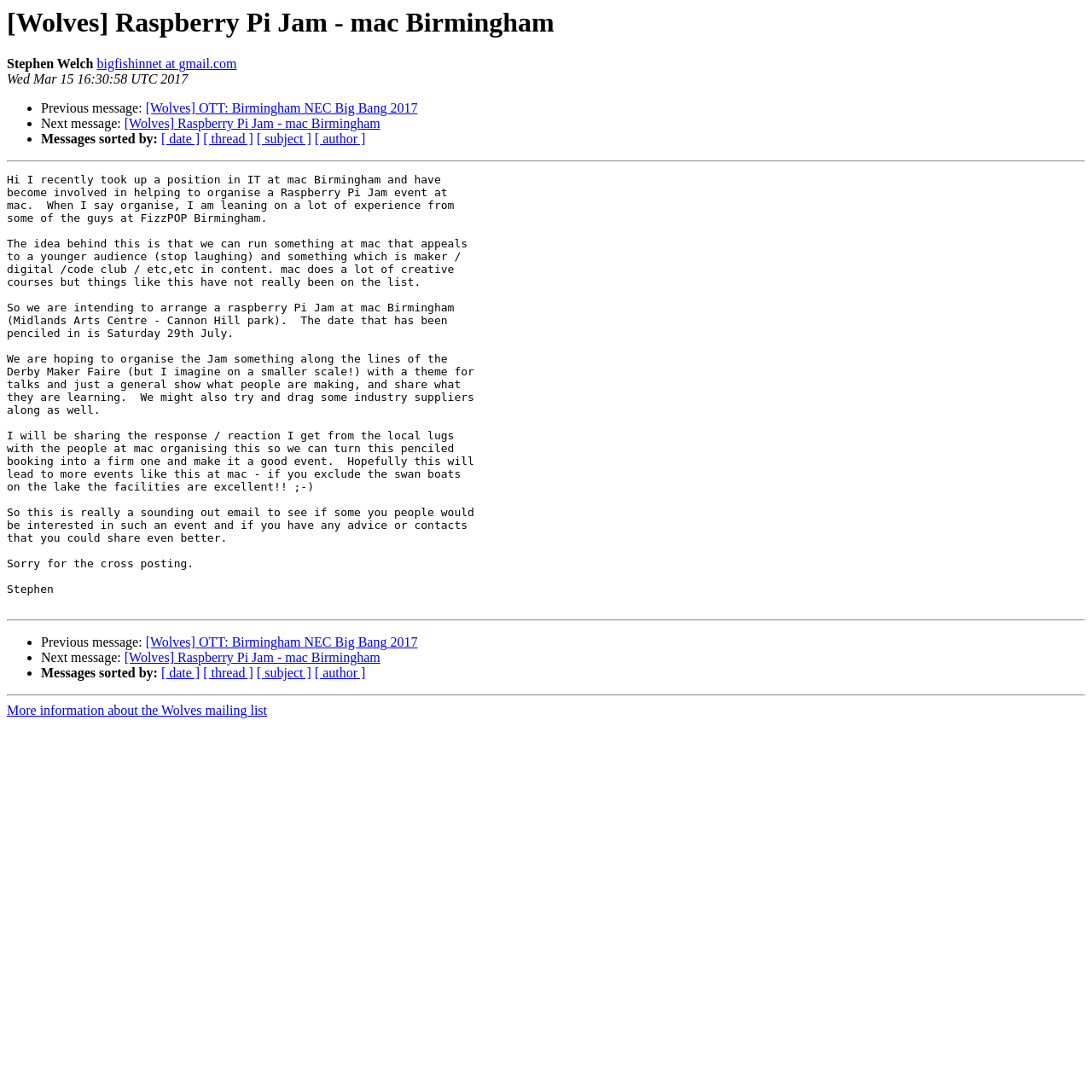Please determine the bounding box coordinates of the element's region to click in order to carry out the following instruction: "View the previous message". The coordinates should be four float numbers between 0 and 1, i.e., [left, top, right, bottom].

[0.133, 0.093, 0.382, 0.106]